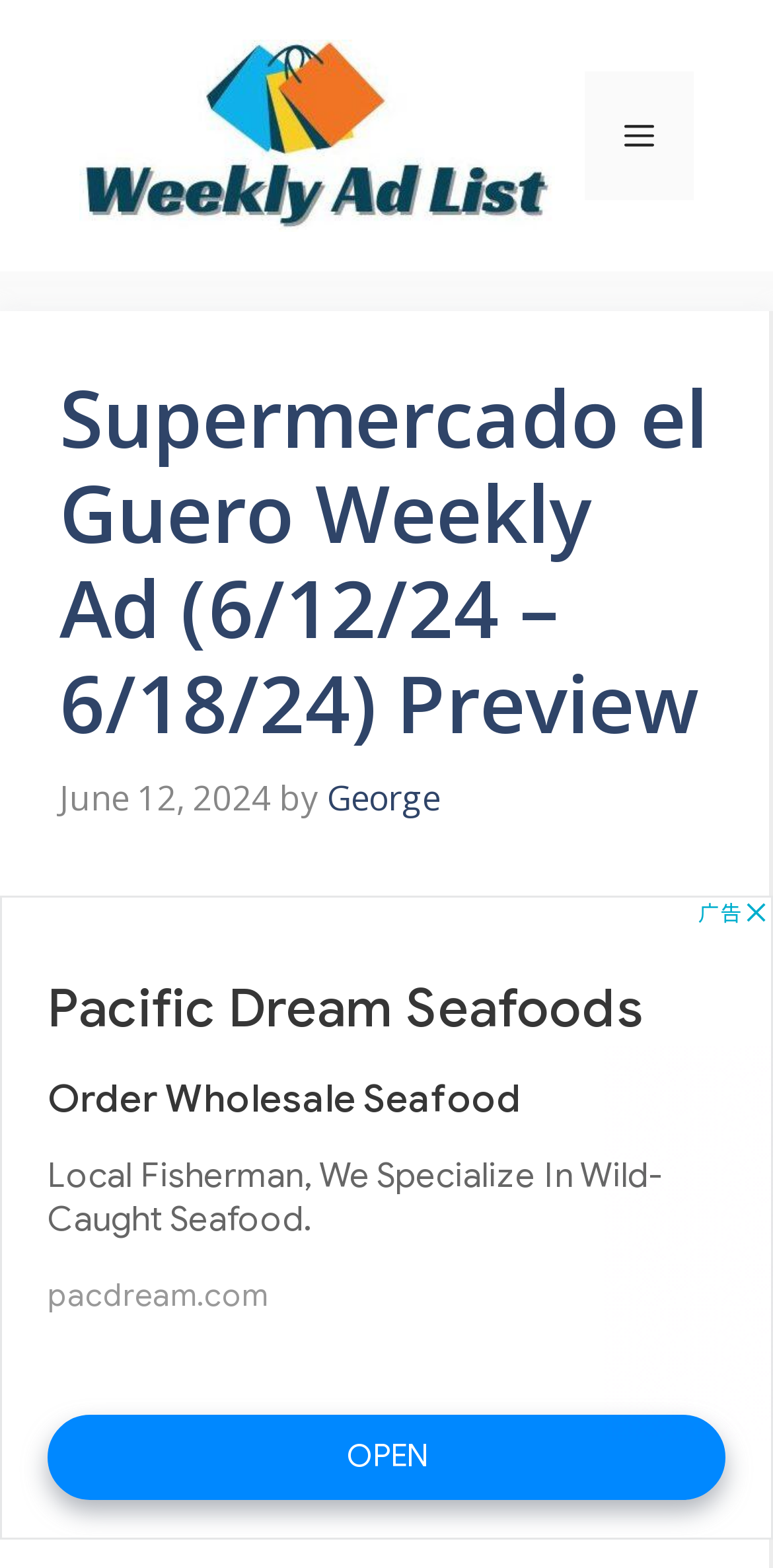Determine the bounding box coordinates for the UI element with the following description: "aria-label="Advertisement" name="aswift_1" title="Advertisement"". The coordinates should be four float numbers between 0 and 1, represented as [left, top, right, bottom].

[0.0, 0.572, 1.0, 0.982]